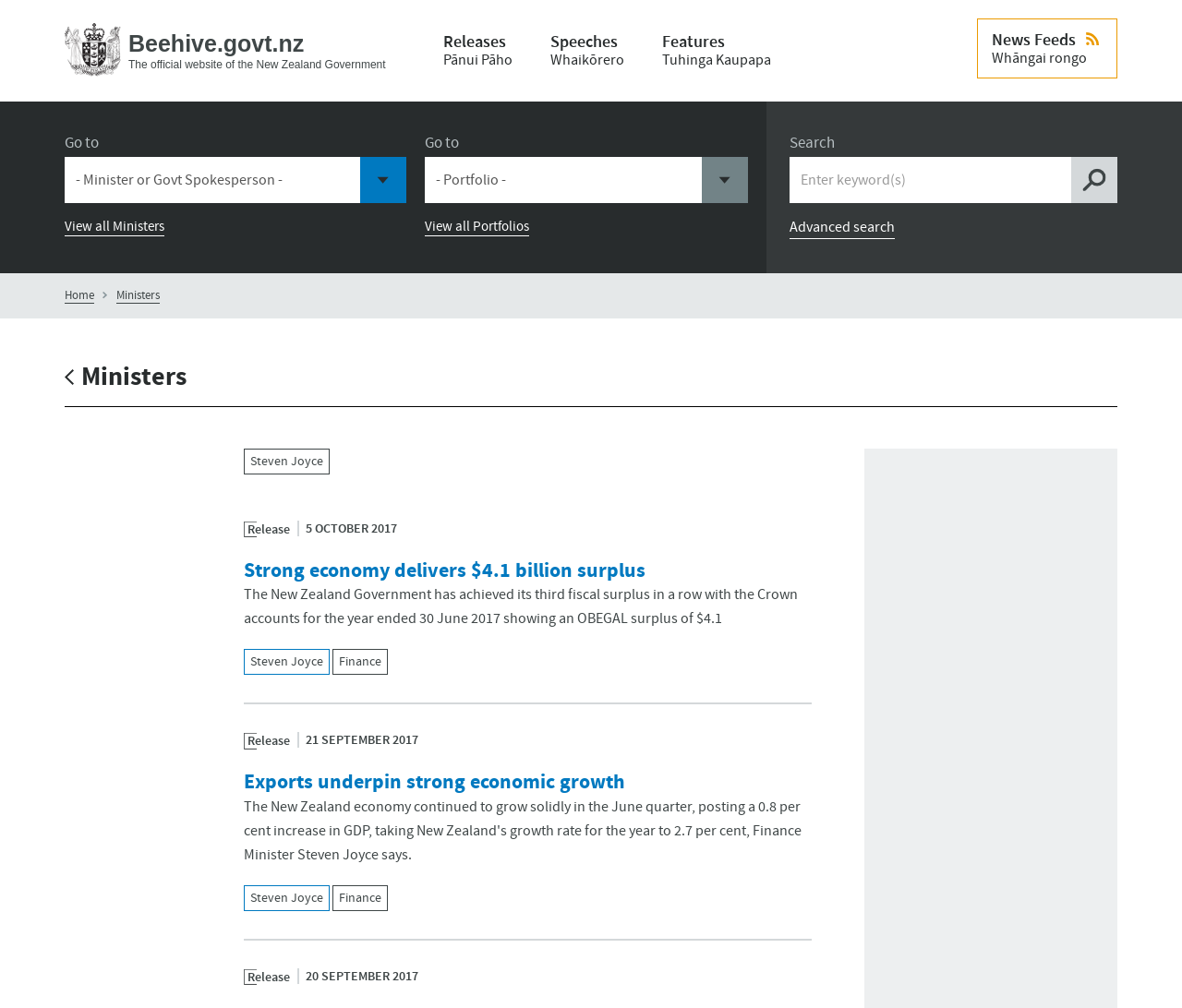Please locate the bounding box coordinates of the element that should be clicked to achieve the given instruction: "View all Portfolios".

[0.359, 0.216, 0.448, 0.234]